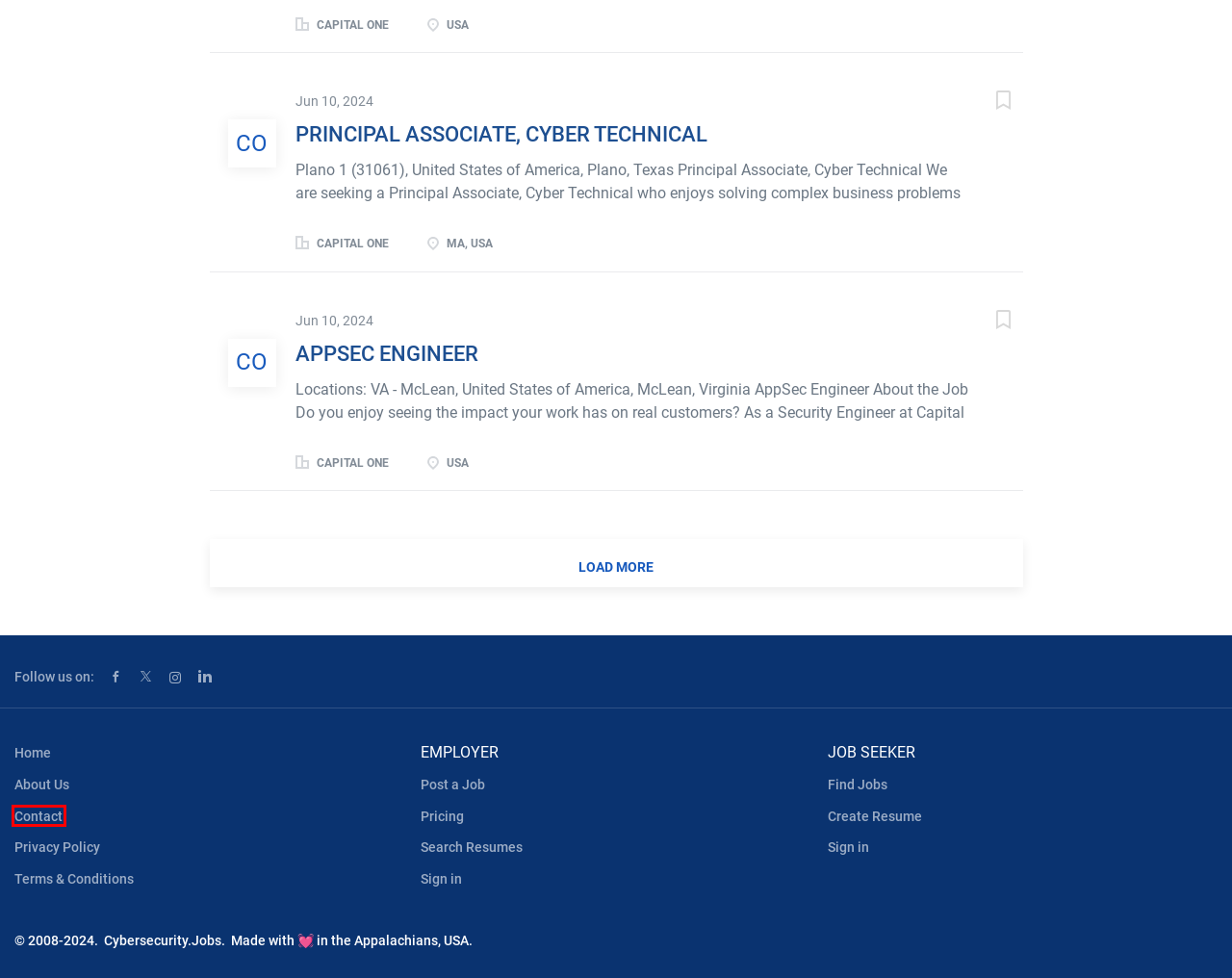A screenshot of a webpage is given, featuring a red bounding box around a UI element. Please choose the webpage description that best aligns with the new webpage after clicking the element in the bounding box. These are the descriptions:
A. Contact Us | Cyber Security Jobs
B. Terms & Conditions | Cyber Security Jobs
C. Privacy Policy | Cyber Security Jobs
D. Jobs | Cyber Security Jobs
E. Resumes | Cyber Security Jobs
F. PRINCIPAL ASSOCIATE, CYBER TECHNICAL | Cyber Security Jobs
G. About Us | Cyber Security Jobs
H. Pricing | Cyber Security Jobs

A